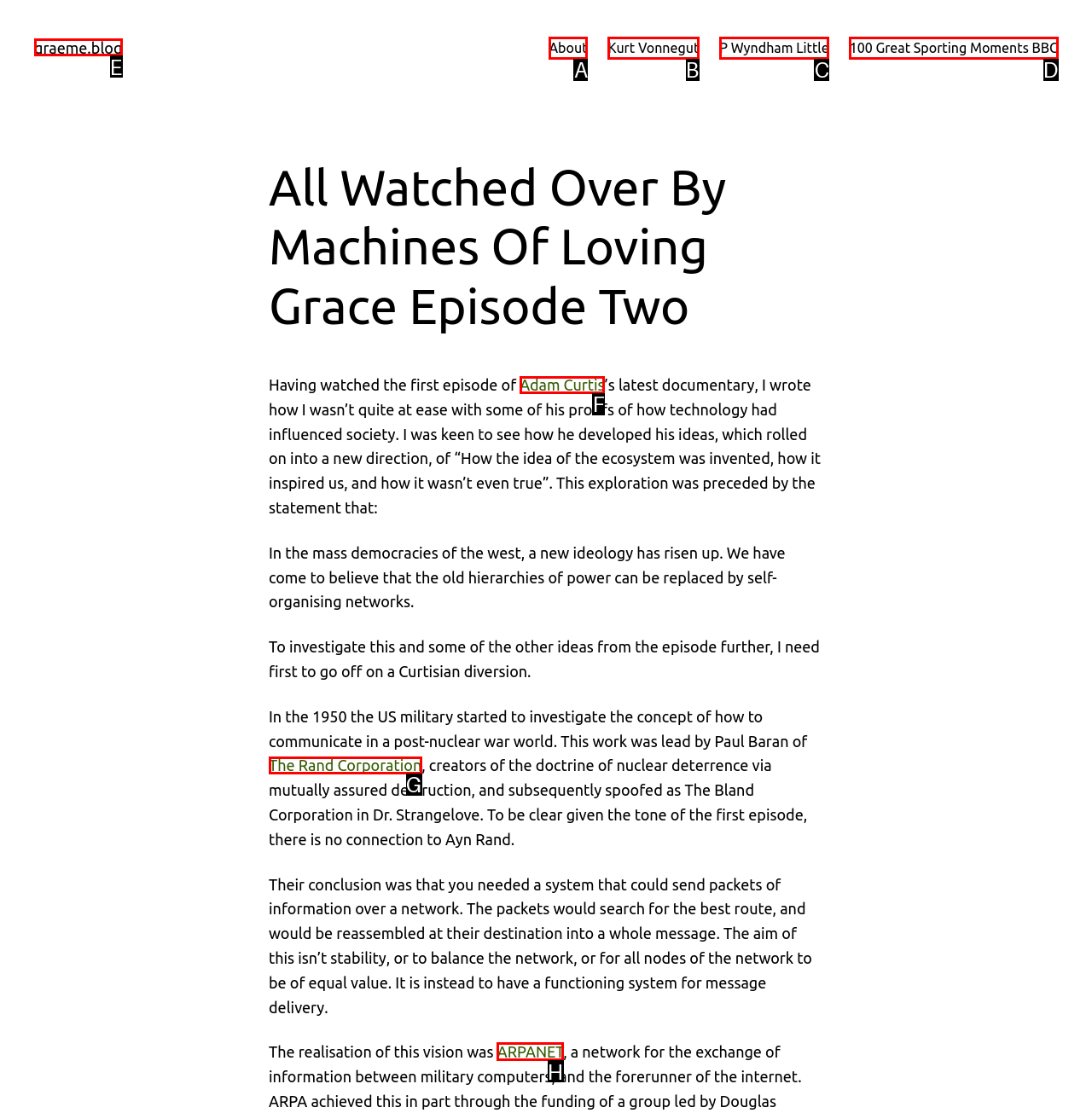What option should I click on to execute the task: explore ARPANET? Give the letter from the available choices.

H